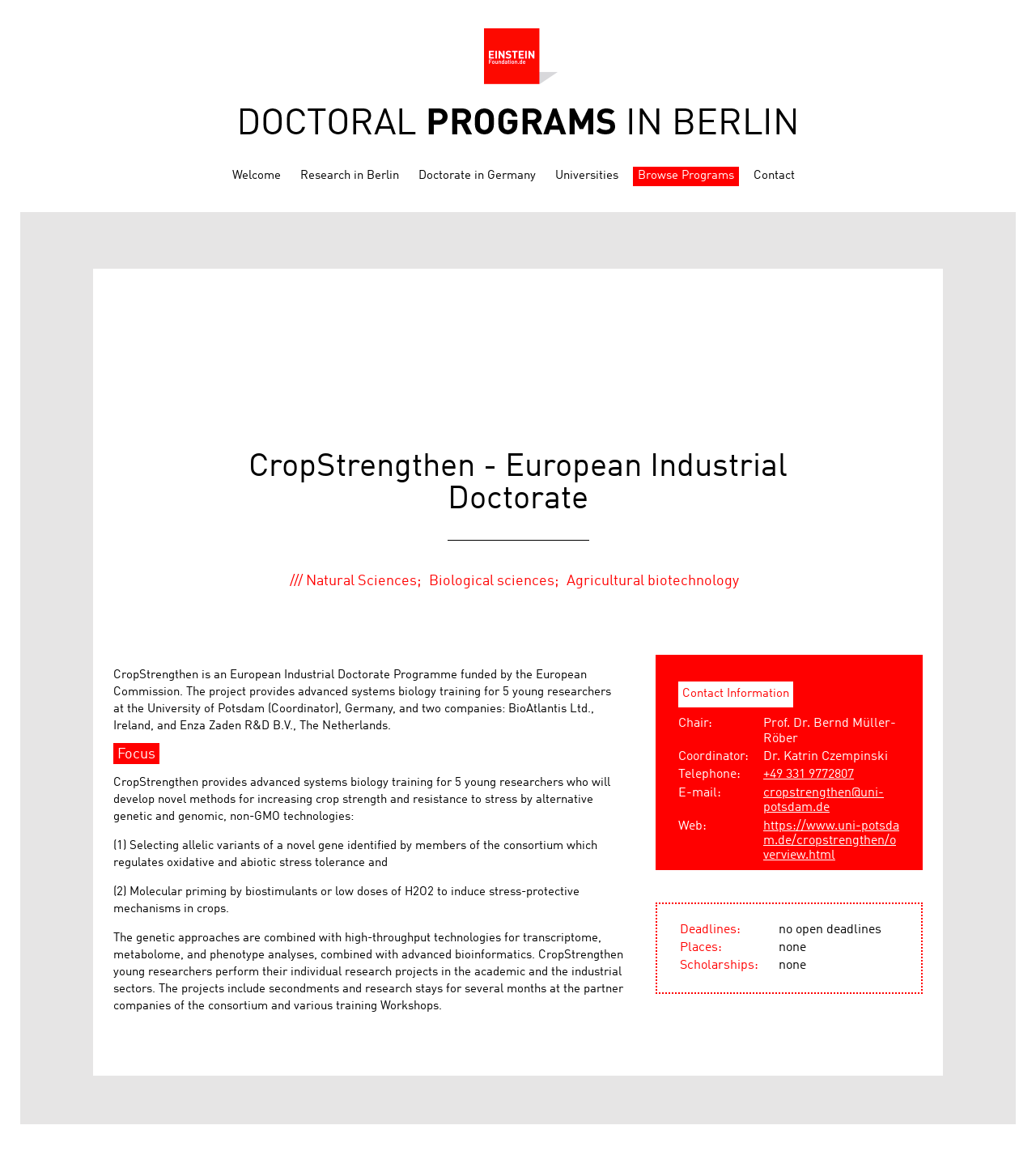Specify the bounding box coordinates of the region I need to click to perform the following instruction: "Click on the 'Welcome' link". The coordinates must be four float numbers in the range of 0 to 1, i.e., [left, top, right, bottom].

[0.219, 0.144, 0.275, 0.161]